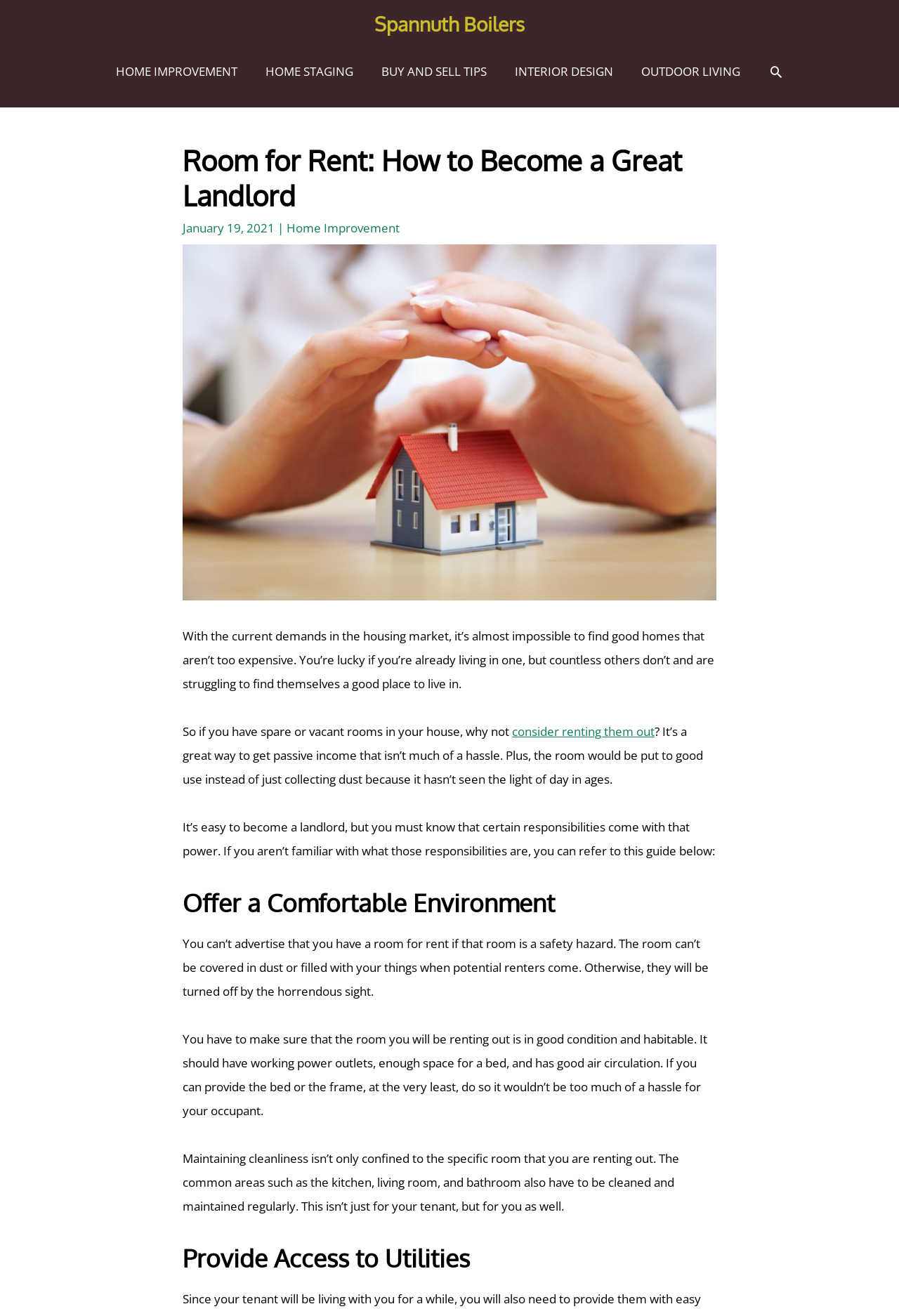Please locate the bounding box coordinates of the element's region that needs to be clicked to follow the instruction: "Go to the 'Spannuth Boilers' homepage". The bounding box coordinates should be provided as four float numbers between 0 and 1, i.e., [left, top, right, bottom].

[0.416, 0.009, 0.584, 0.028]